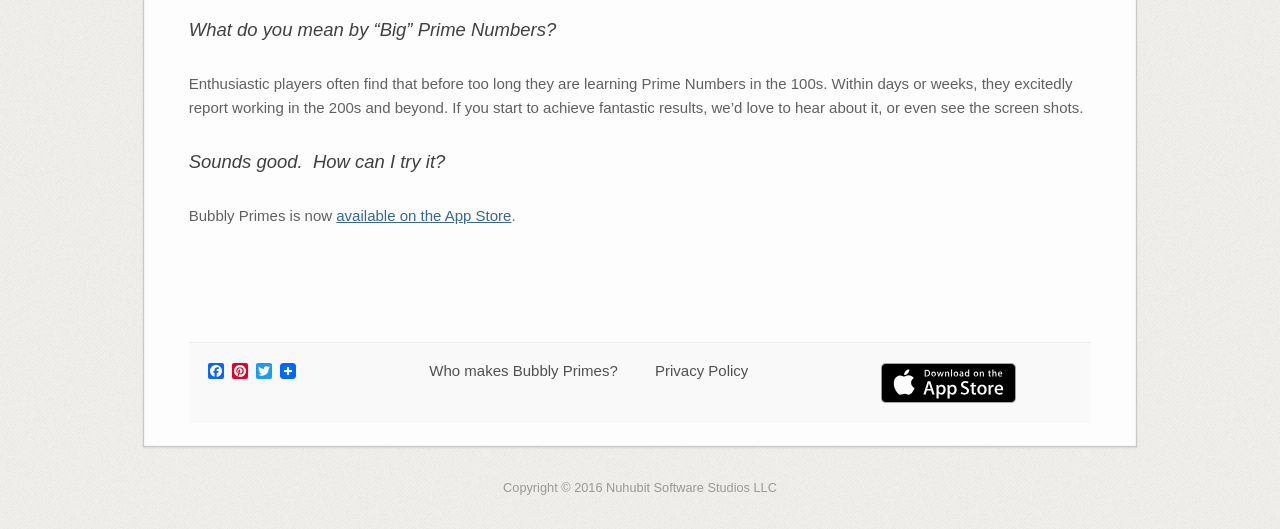What is the topic of the webpage?
Using the image, answer in one word or phrase.

Prime Numbers